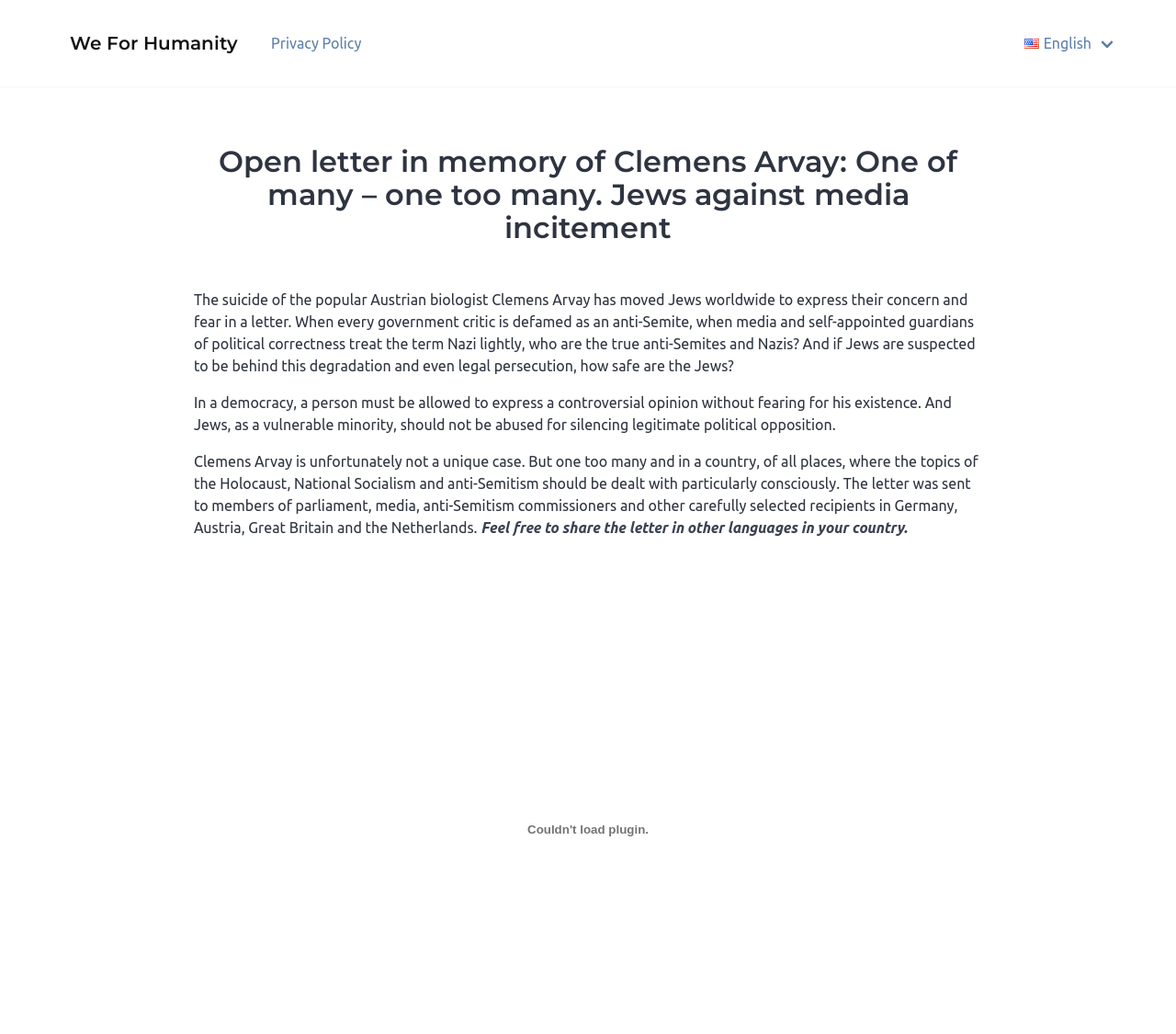Determine the bounding box for the described HTML element: "Deutsch". Ensure the coordinates are four float numbers between 0 and 1 in the format [left, top, right, bottom].

[0.862, 0.117, 0.972, 0.147]